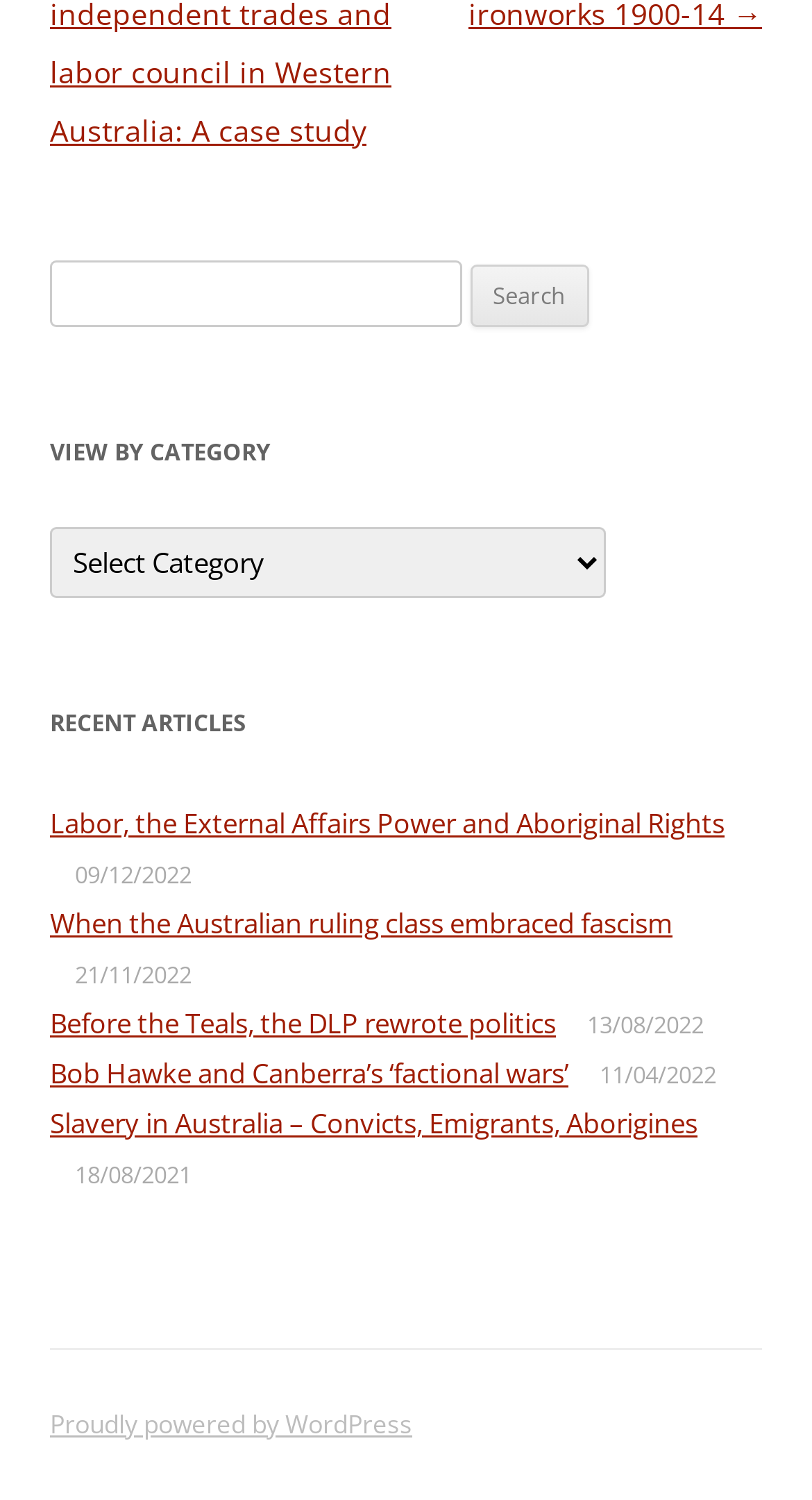Find the bounding box coordinates for the area that should be clicked to accomplish the instruction: "View by category".

[0.062, 0.351, 0.746, 0.398]